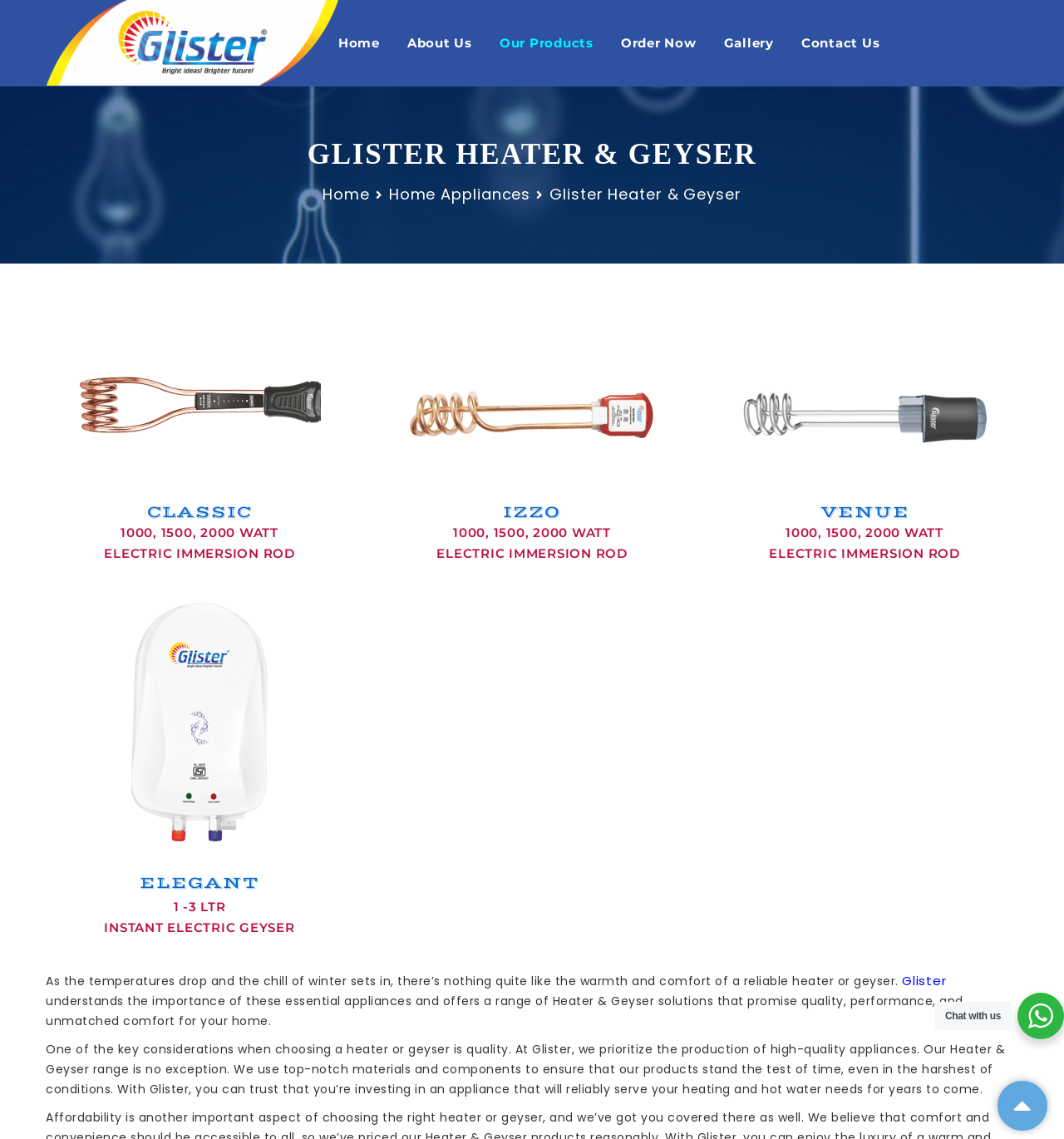Provide an in-depth description of the elements and layout of the webpage.

The webpage is about Glister's Heater & Geyser, a company that offers heating and hot water solutions. At the top left corner, there is a logo of the company, accompanied by a navigation menu with links to "Home", "About Us", "Our Products", "Order Now", "Gallery", and "Contact Us". 

Below the navigation menu, there is a large heading that reads "GLISTER HEATER & GEYSER". On the left side, there is a secondary navigation menu with links to "Home" and "Home Appliances". 

The main content of the webpage is divided into sections, each showcasing a different product. There are four products displayed, namely "CLASSIC", "IZZO", "VENUE", and "ELEGANT". Each product section has a heading with the product name, followed by a list of features, including wattage and type of immersion rod. Each product section also has an accompanying image.

Below the product sections, there is a paragraph of text that describes the importance of reliable heaters and geysers, and how Glister understands this importance and offers a range of solutions that promise quality, performance, and comfort. 

The next paragraph explains that quality is a key consideration when choosing a heater or geyser, and that Glister prioritizes the production of high-quality appliances using top-notch materials and components.

At the bottom right corner, there is a chat icon with a link to "Chat with us", and a static text that reads "Chat with us".